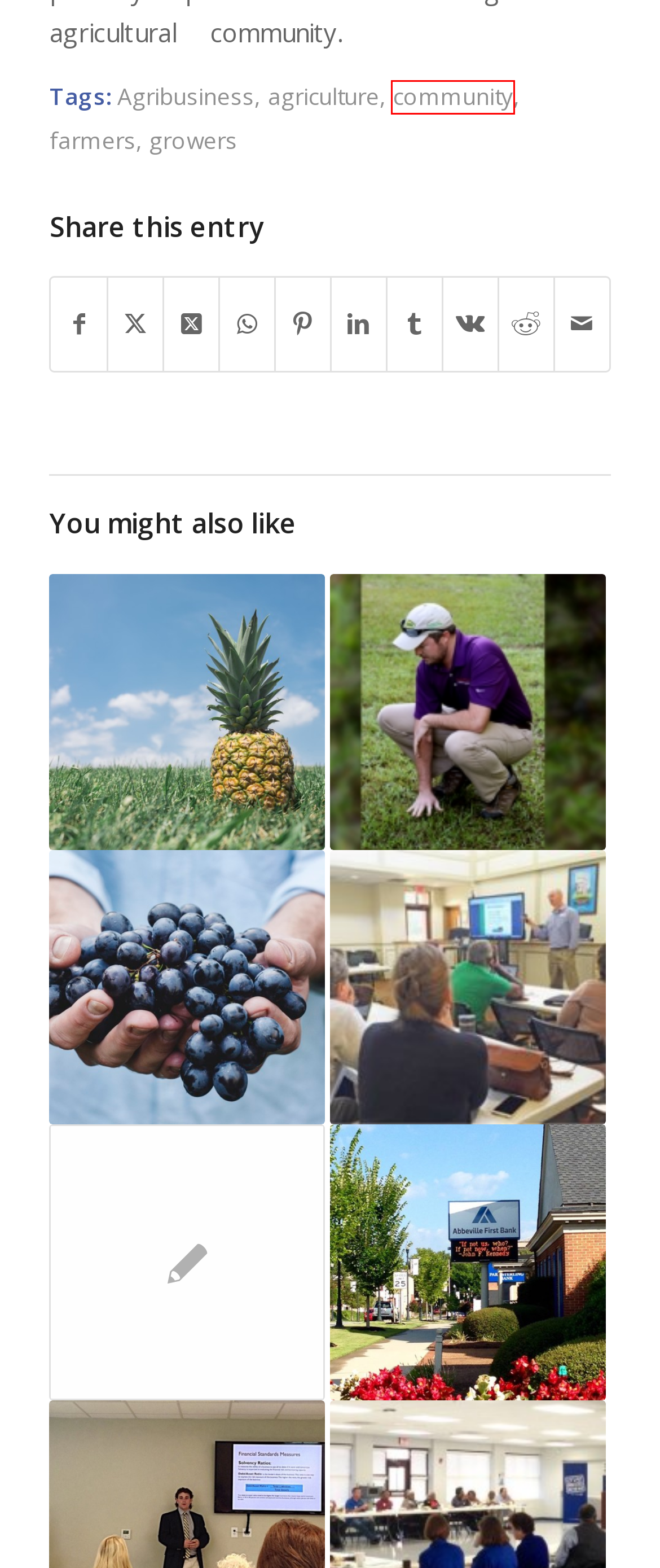Look at the screenshot of a webpage that includes a red bounding box around a UI element. Select the most appropriate webpage description that matches the page seen after clicking the highlighted element. Here are the candidates:
A. community – Freshwater Coast Community Foundation
B. agriculture – Freshwater Coast Community Foundation
C. VK | 登录
D. Let’s Talk About It: Business is Booming – Freshwater Coast Community Foundation
E. farmers – Freshwater Coast Community Foundation
F. growers – Freshwater Coast Community Foundation
G. Farm Business Workshops in 2016 – Freshwater Coast Community Foundation
H. Abbeville:  Adam Gore, Ag/Horticulture Extension Agent – Freshwater Coast Community Foundation

A